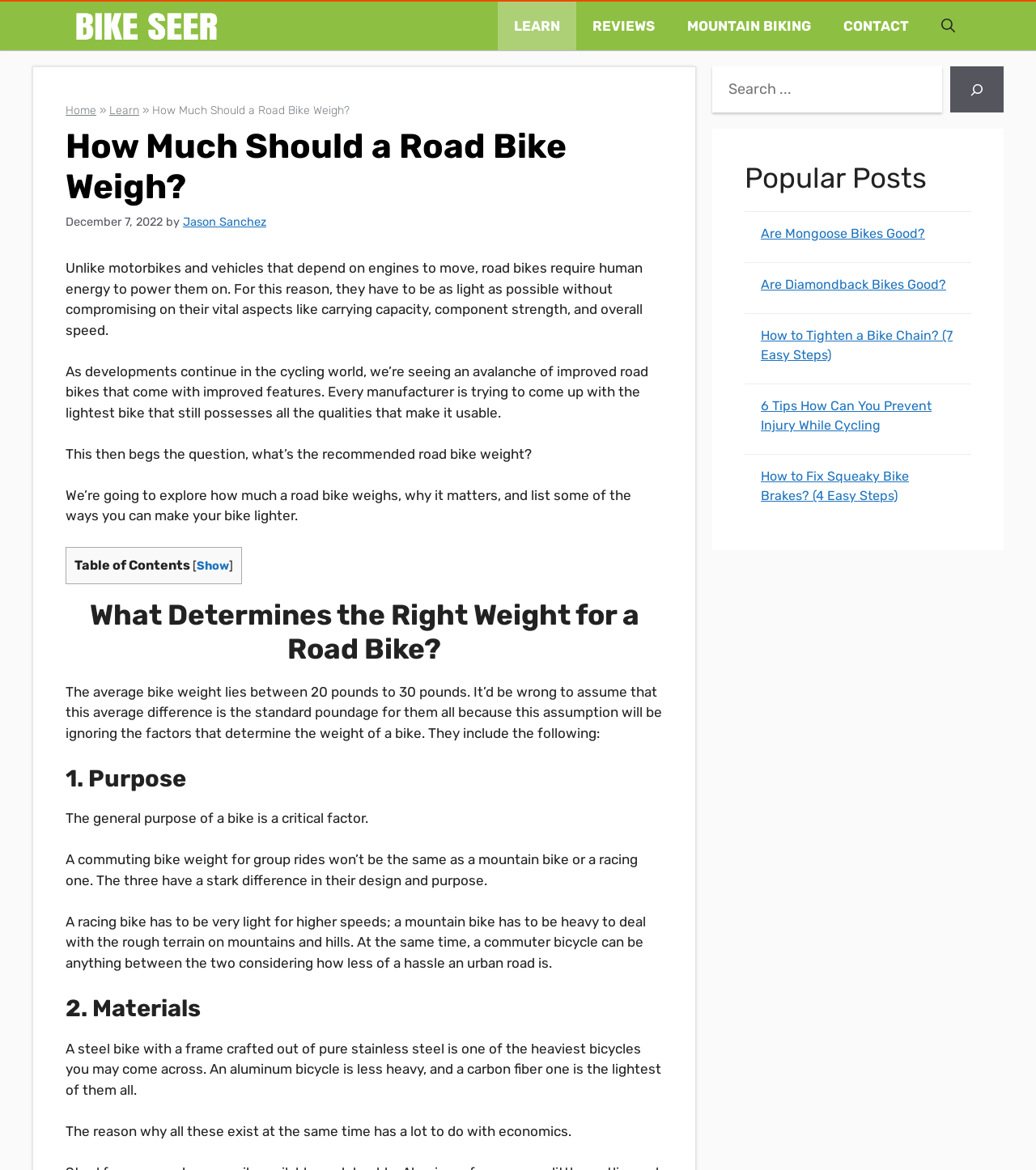Please find the bounding box coordinates of the clickable region needed to complete the following instruction: "Click on the 'LEARN' link". The bounding box coordinates must consist of four float numbers between 0 and 1, i.e., [left, top, right, bottom].

[0.48, 0.001, 0.556, 0.043]